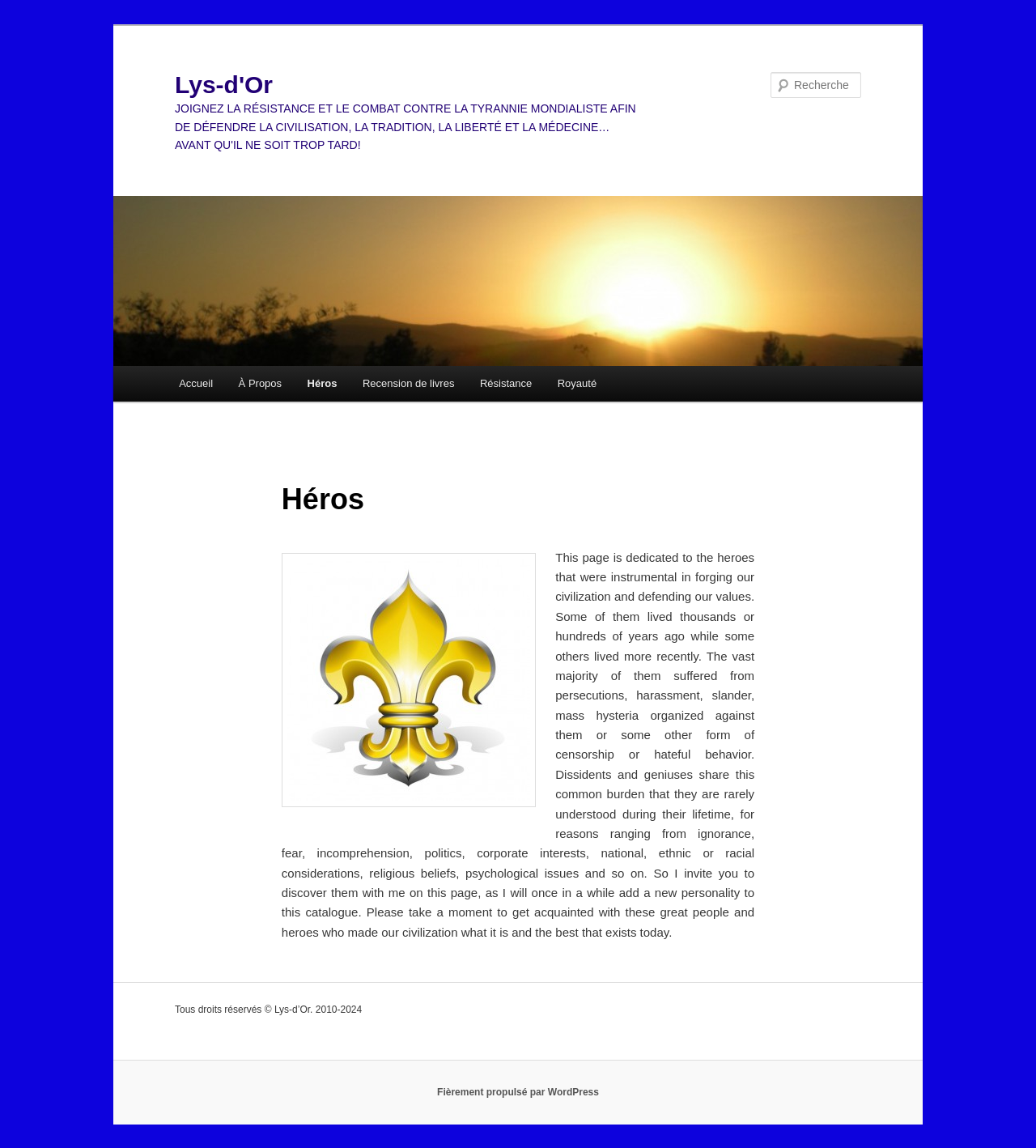Based on the description "Recension de livres", find the bounding box of the specified UI element.

[0.338, 0.319, 0.451, 0.35]